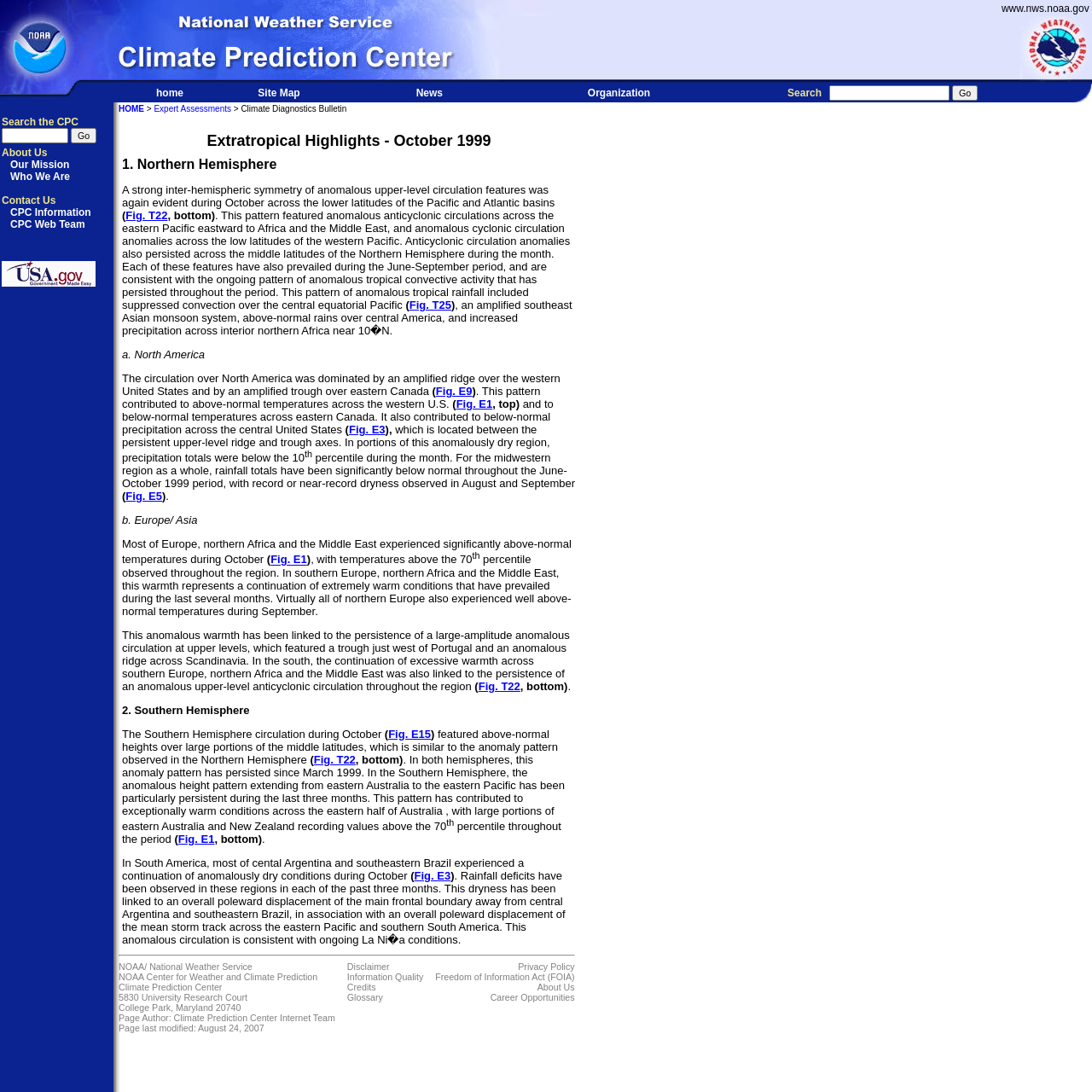Based on the element description: "parent_node: Search the CPC name="query"", identify the bounding box coordinates for this UI element. The coordinates must be four float numbers between 0 and 1, listed as [left, top, right, bottom].

[0.002, 0.117, 0.062, 0.131]